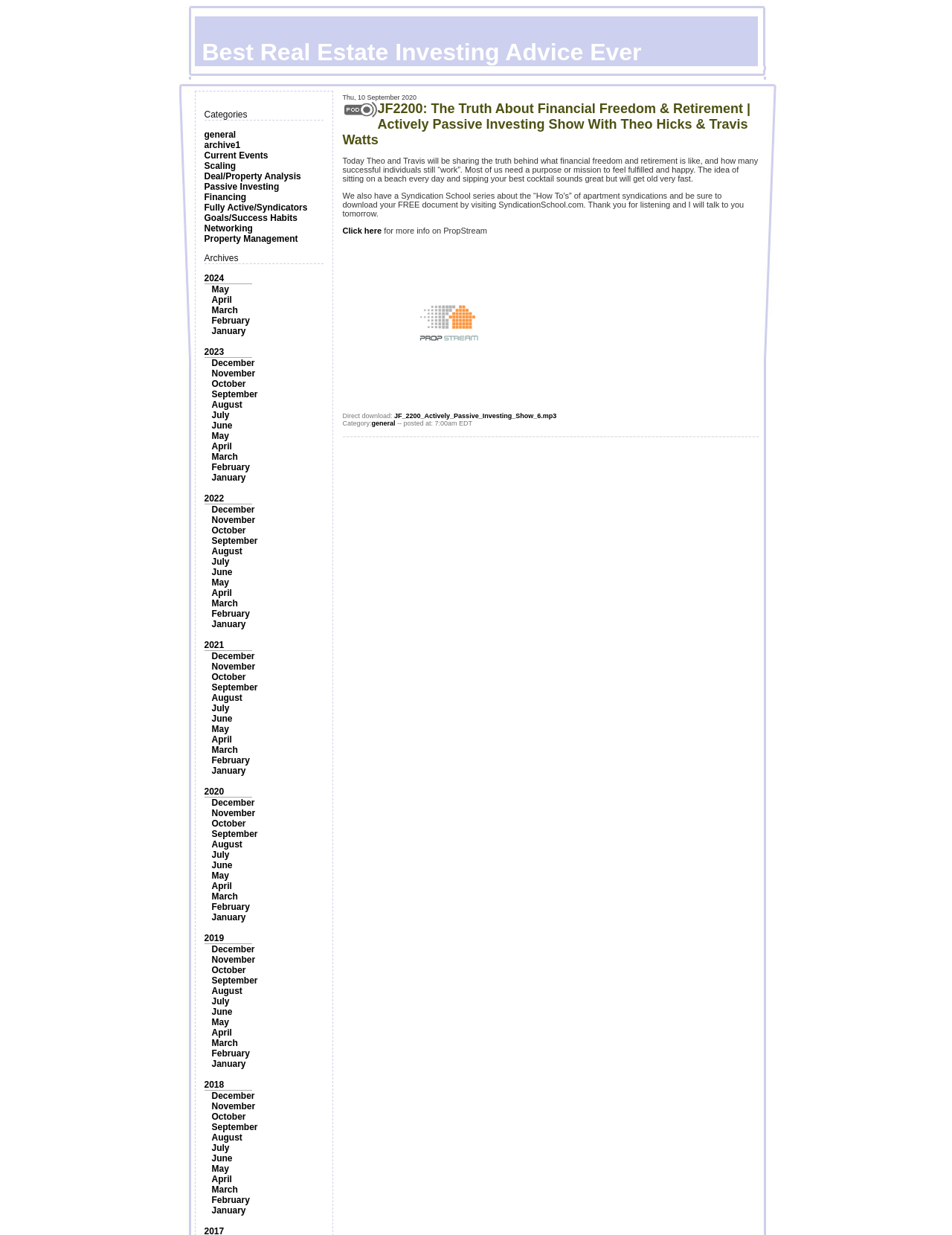Given the element description Passive Investing, specify the bounding box coordinates of the corresponding UI element in the format (top-left x, top-left y, bottom-right x, bottom-right y). All values must be between 0 and 1.

[0.214, 0.147, 0.293, 0.155]